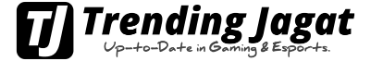Please provide a brief answer to the following inquiry using a single word or phrase:
What does the logo of Trending Jagat symbolize?

Dynamic nature of gaming industry